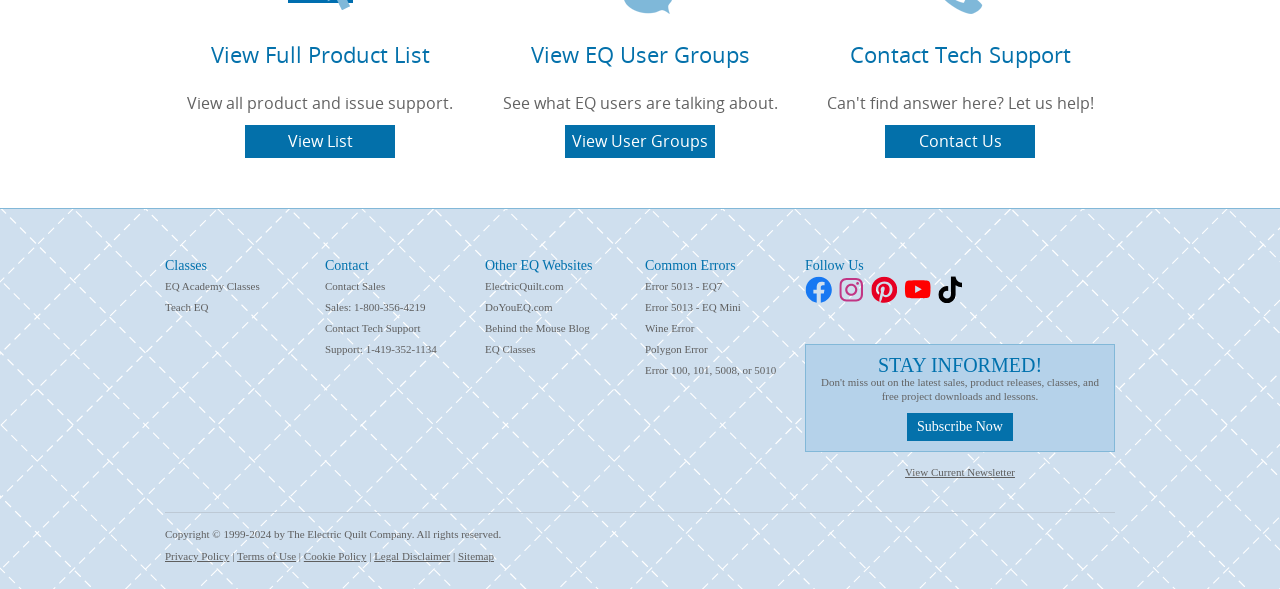Identify the bounding box coordinates of the element that should be clicked to fulfill this task: "View current newsletter". The coordinates should be provided as four float numbers between 0 and 1, i.e., [left, top, right, bottom].

[0.707, 0.791, 0.793, 0.812]